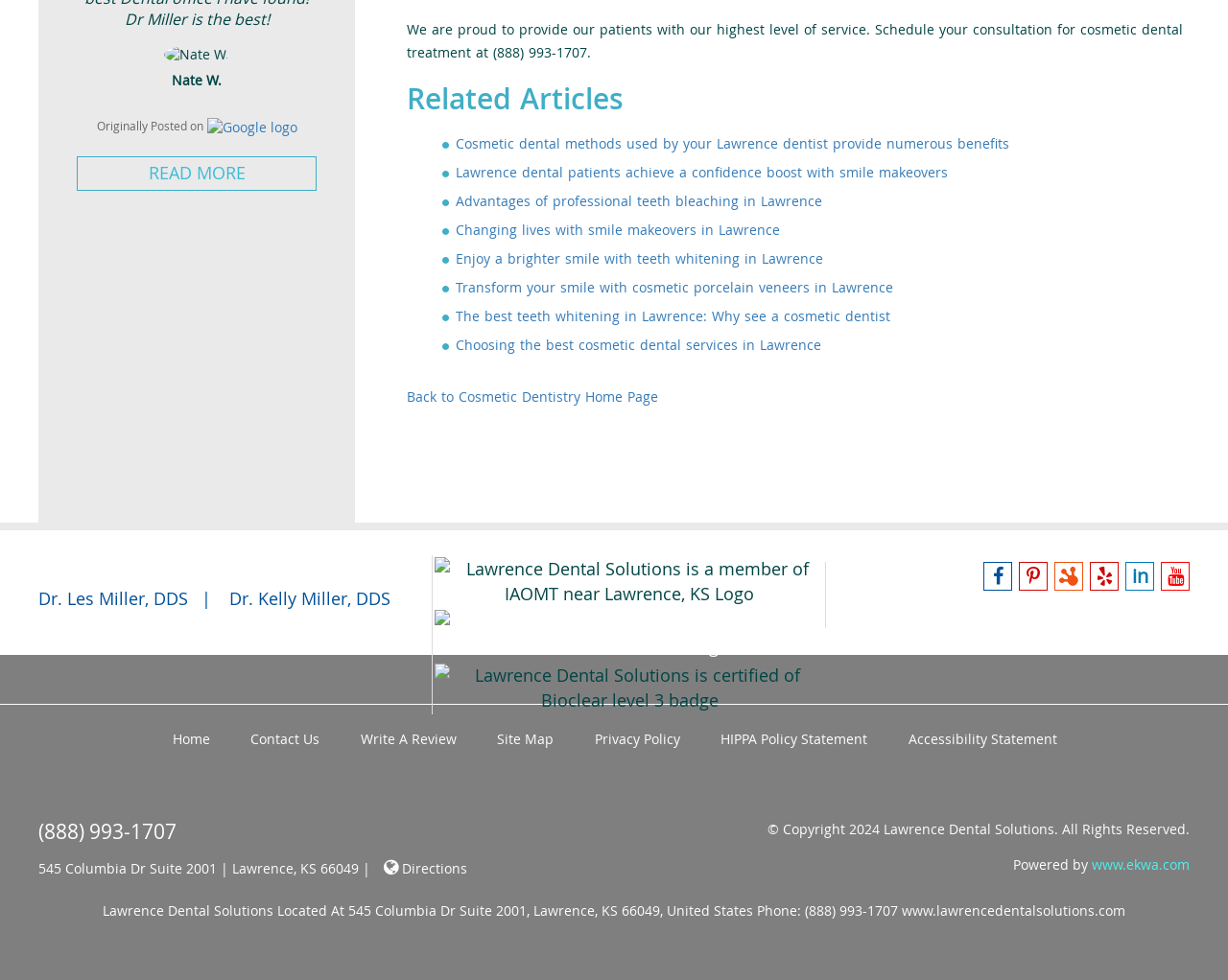Find the bounding box coordinates for the element that must be clicked to complete the instruction: "Read more about cosmetic dental methods". The coordinates should be four float numbers between 0 and 1, indicated as [left, top, right, bottom].

[0.371, 0.137, 0.822, 0.156]